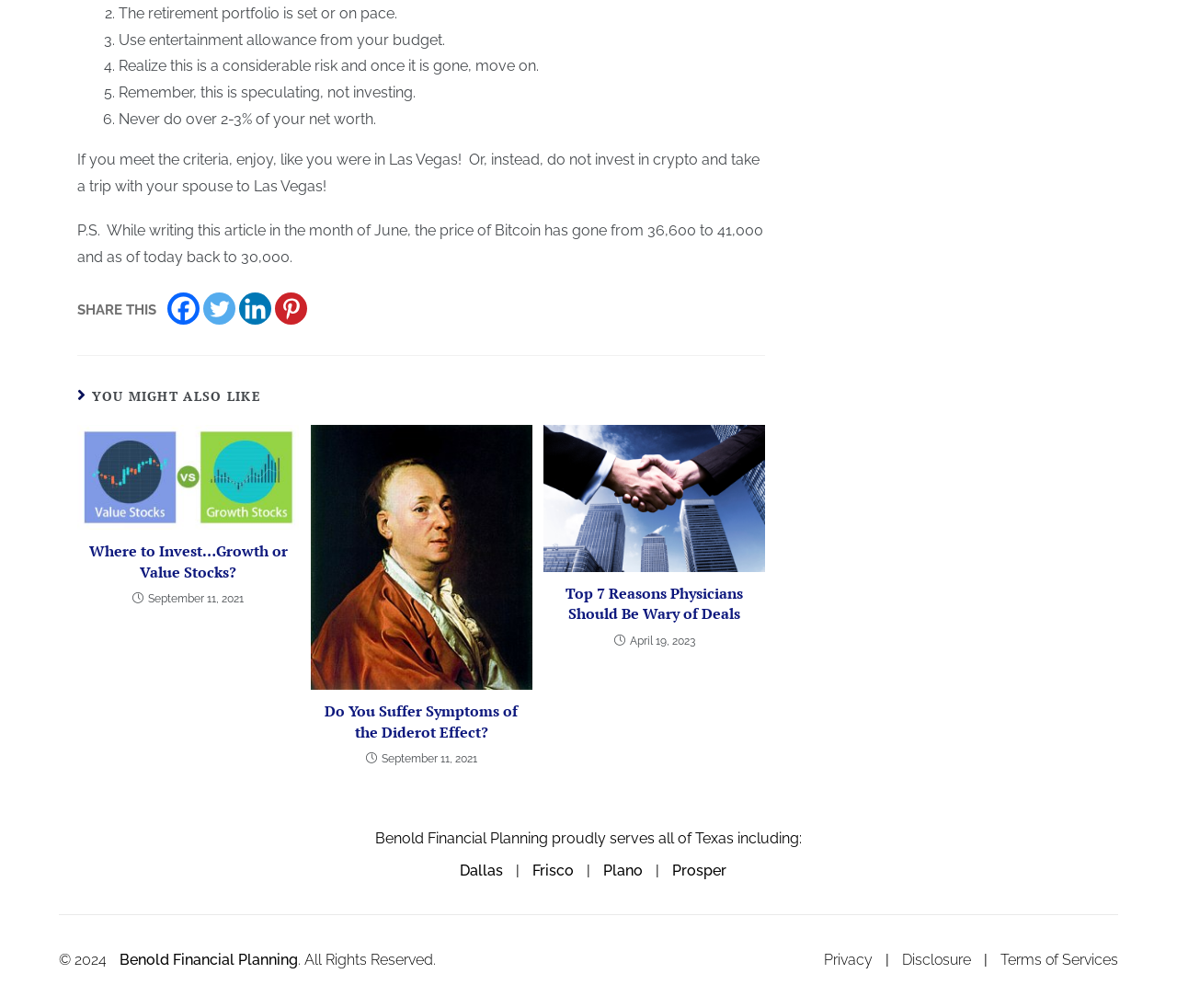Identify the bounding box coordinates of the section that should be clicked to achieve the task described: "Visit the website of Benold Financial Planning".

[0.102, 0.943, 0.253, 0.961]